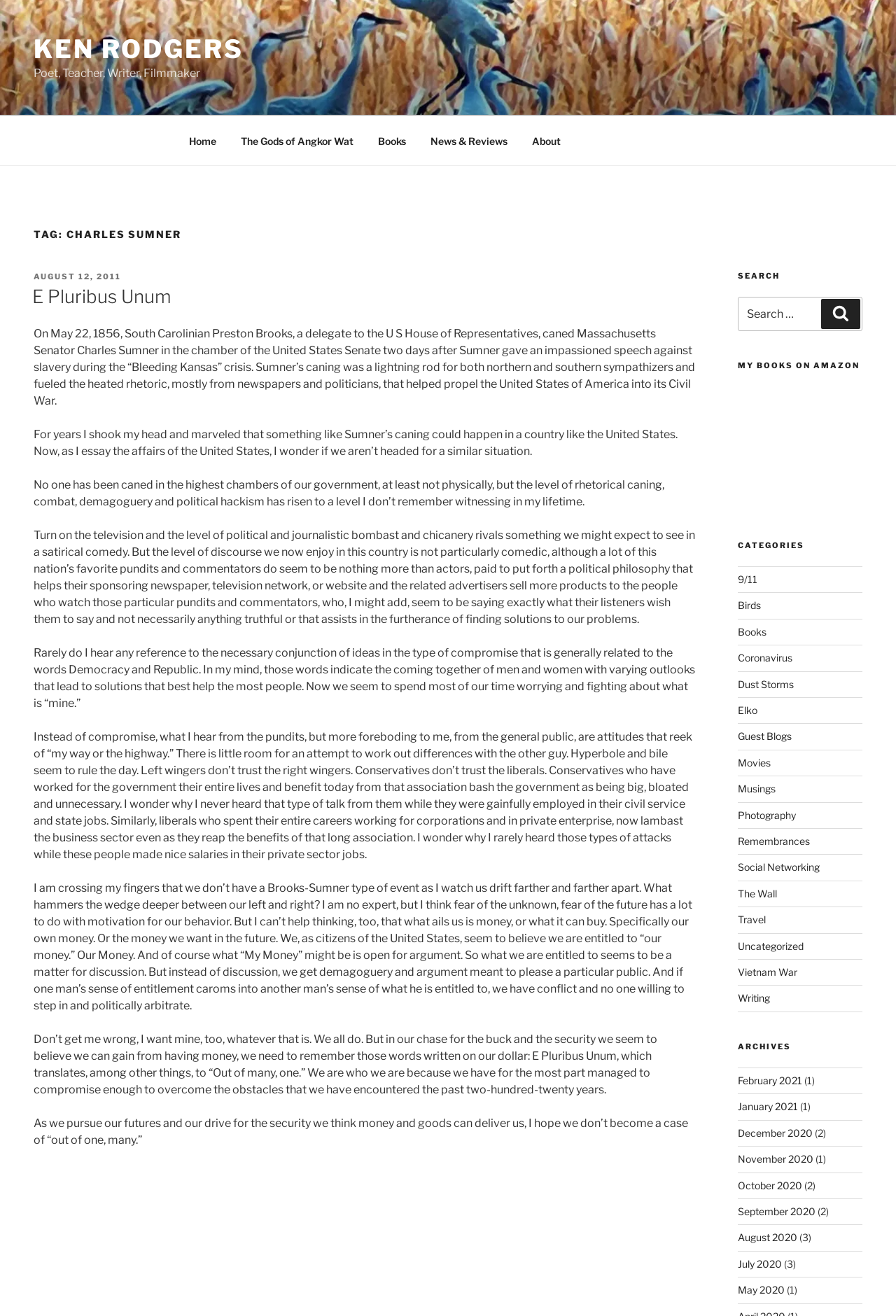What is the name of the poet, teacher, writer, and filmmaker?
Answer the question with a detailed explanation, including all necessary information.

The question can be answered by looking at the link 'KEN RODGERS' with the bounding box coordinates [0.037, 0.026, 0.272, 0.049] and the StaticText 'Poet, Teacher, Writer, Filmmaker' with the bounding box coordinates [0.037, 0.051, 0.223, 0.061] which is adjacent to the link.